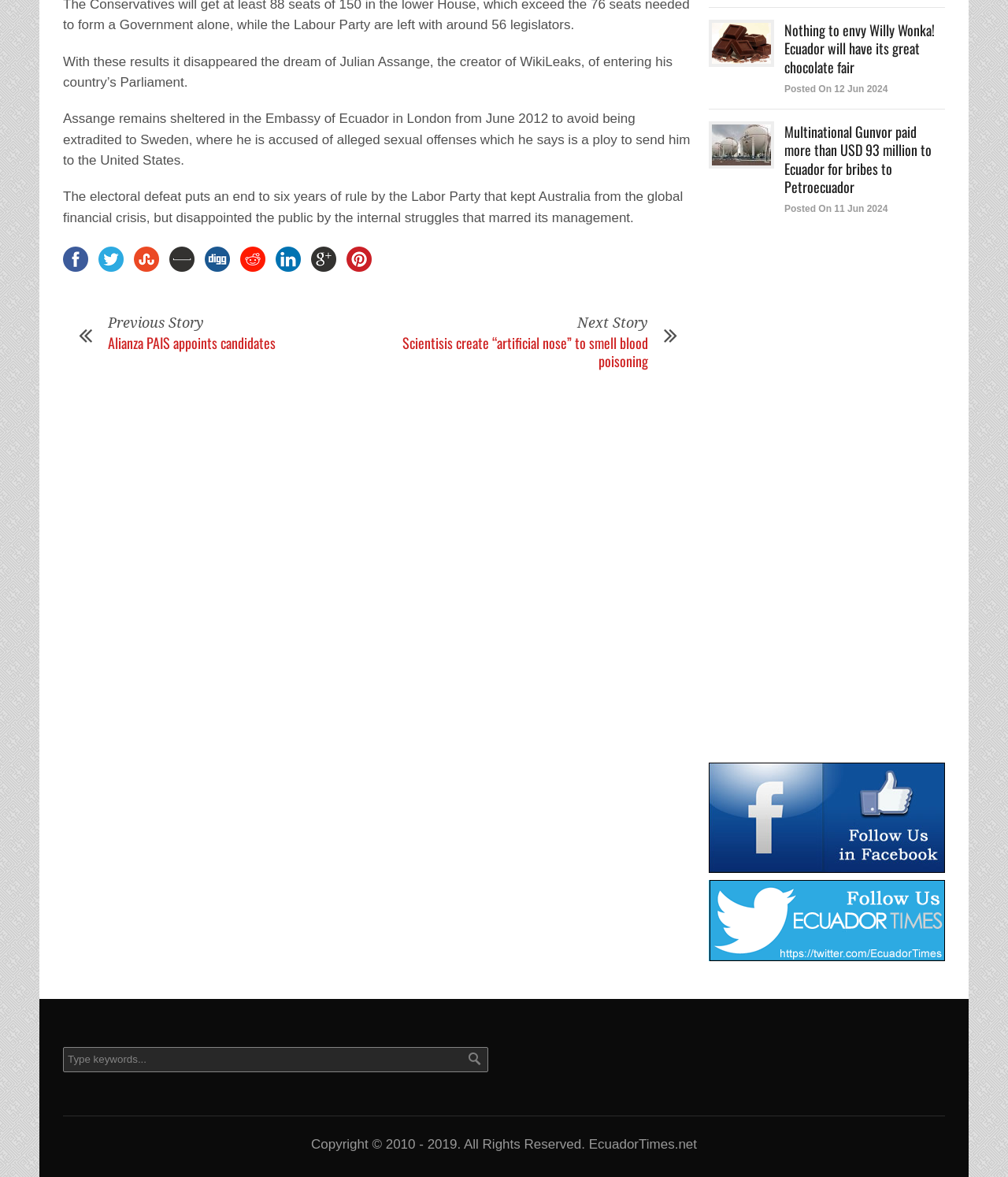Given the description of a UI element: "Posted On 12 Jun 2024", identify the bounding box coordinates of the matching element in the webpage screenshot.

[0.778, 0.071, 0.881, 0.08]